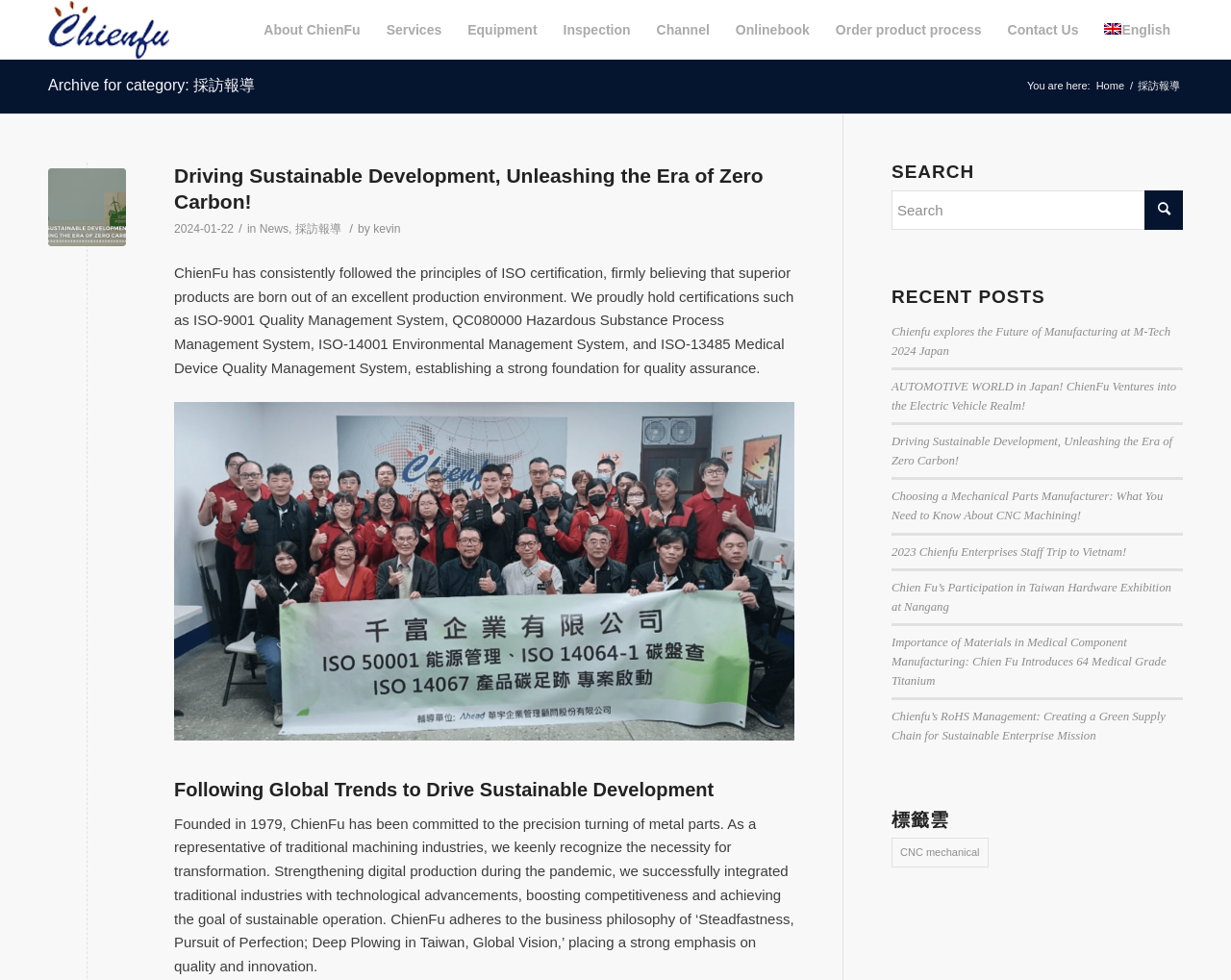Identify the bounding box coordinates for the region to click in order to carry out this instruction: "View the 'Chienfu explores the Future of Manufacturing at M-Tech 2024 Japan' post". Provide the coordinates using four float numbers between 0 and 1, formatted as [left, top, right, bottom].

[0.724, 0.331, 0.951, 0.365]